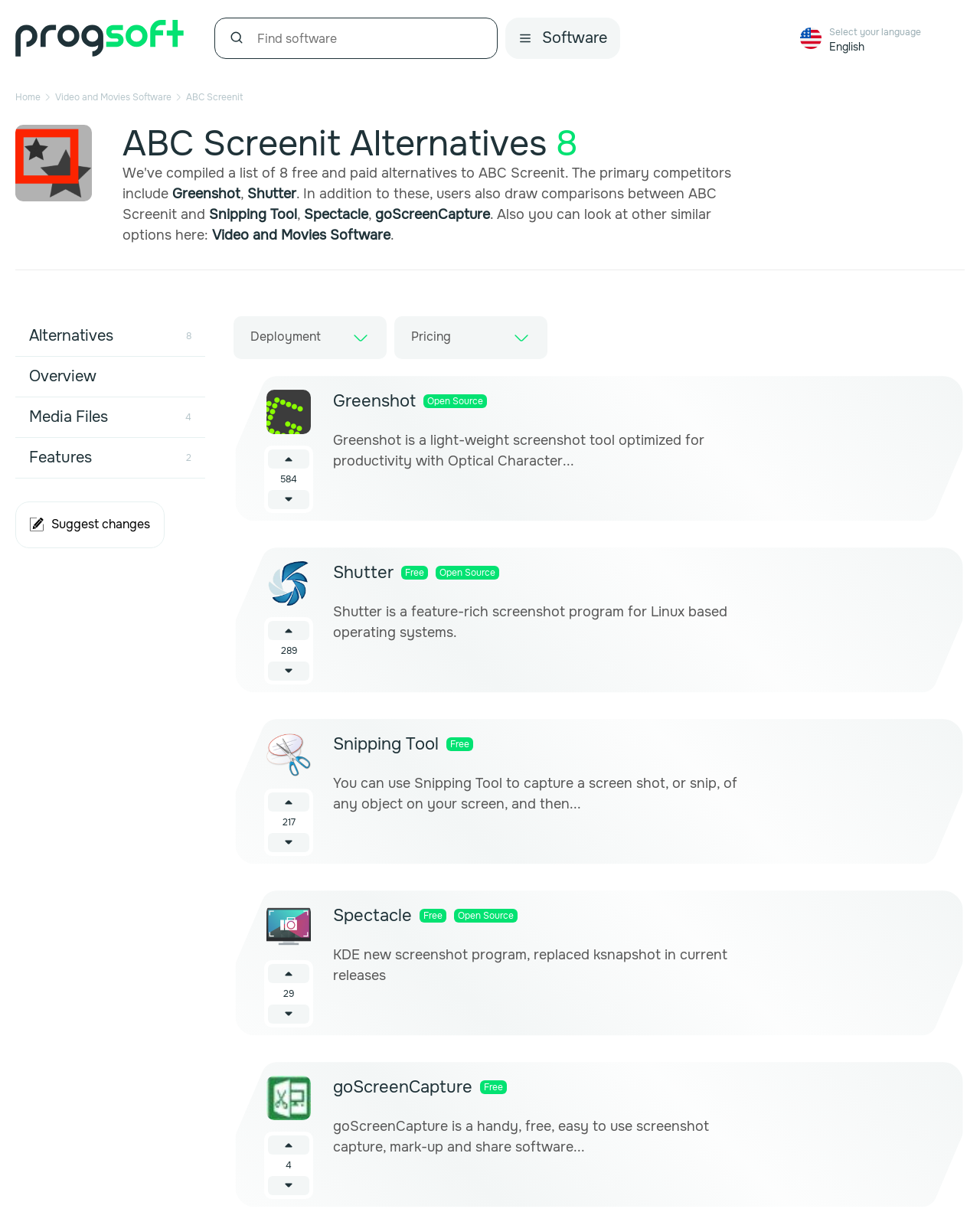What is the language currently selected?
Analyze the image and provide a thorough answer to the question.

The language selection dropdown menu is located at the top right corner of the webpage, and the currently selected language is 'English'.